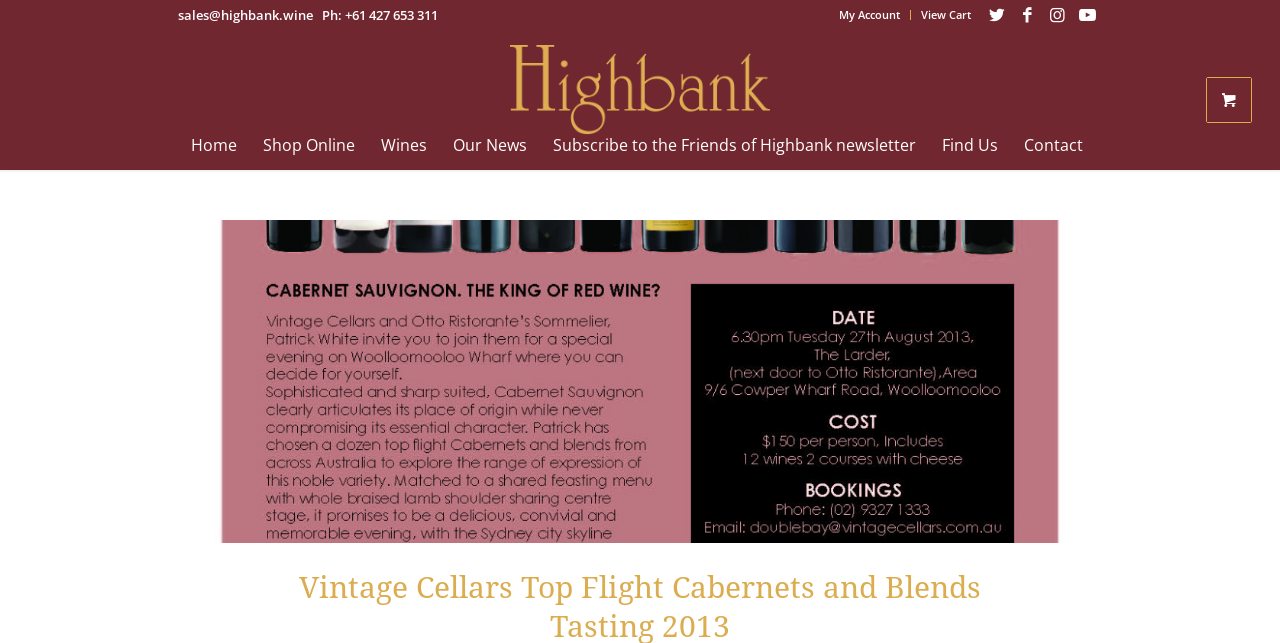Find the bounding box coordinates of the clickable area that will achieve the following instruction: "Subscribe to the newsletter".

[0.422, 0.187, 0.726, 0.264]